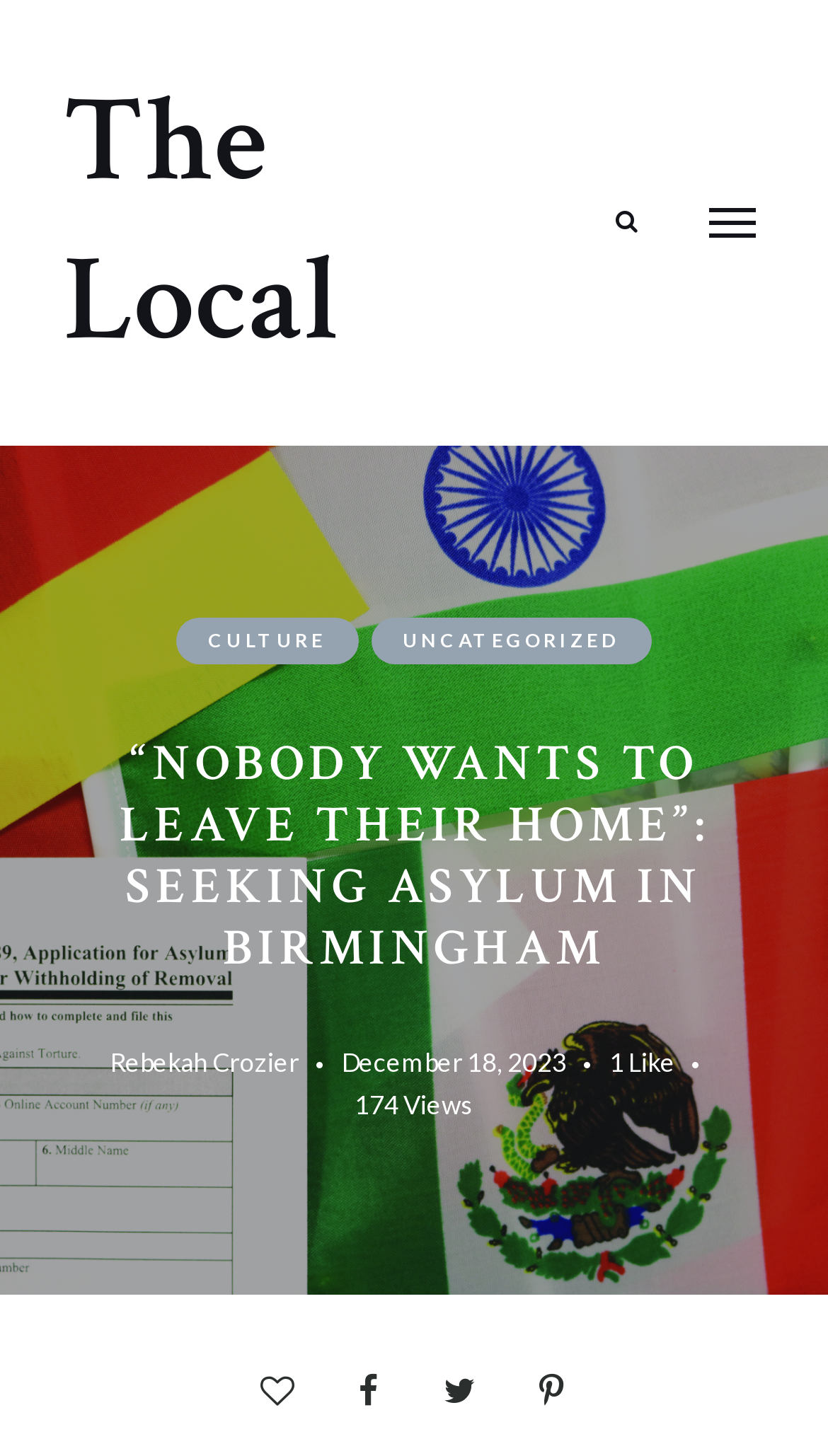Locate the bounding box coordinates of the segment that needs to be clicked to meet this instruction: "Click on Professional Networks".

None